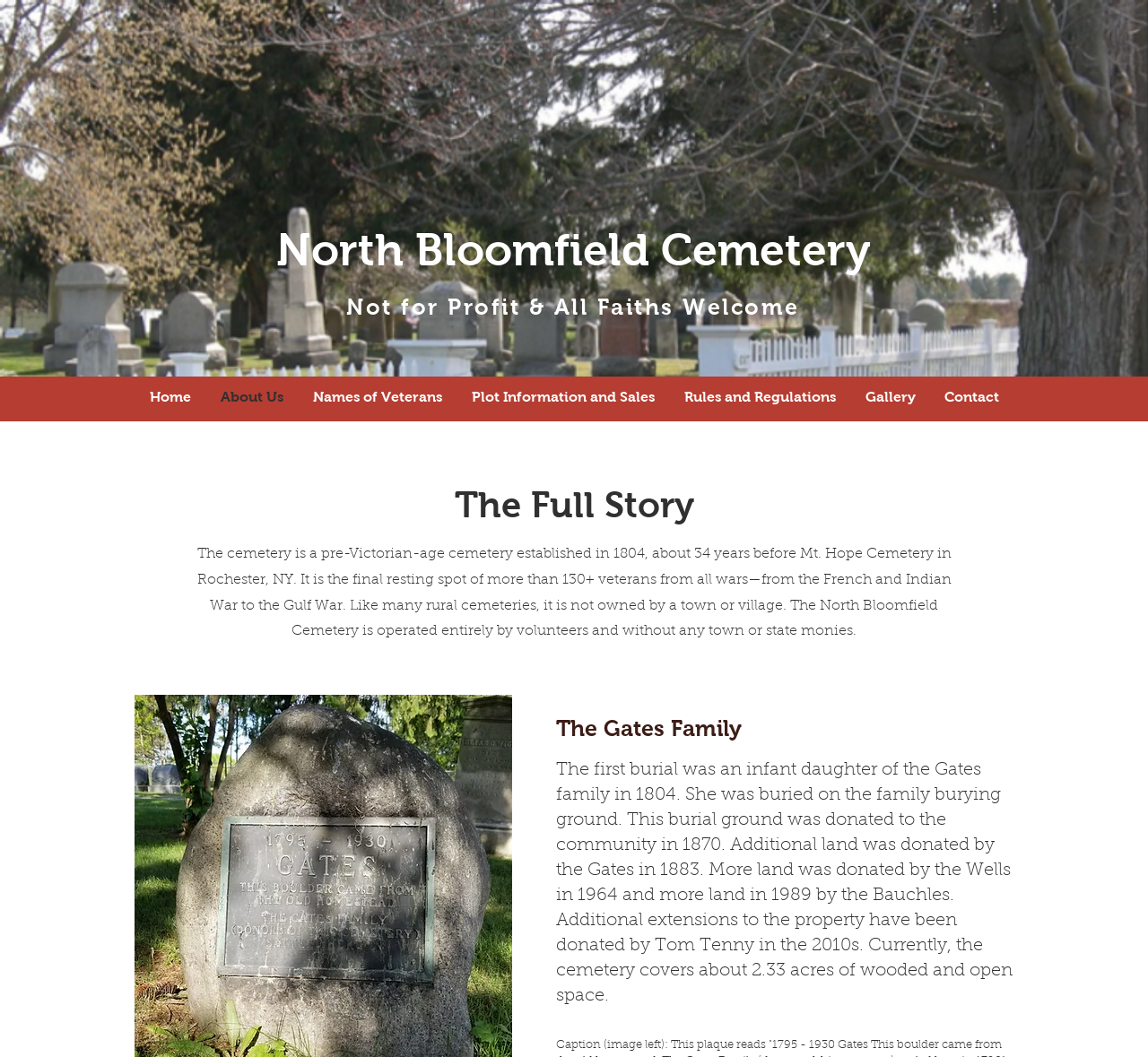Find and provide the bounding box coordinates for the UI element described with: "About Us".

[0.179, 0.359, 0.259, 0.393]